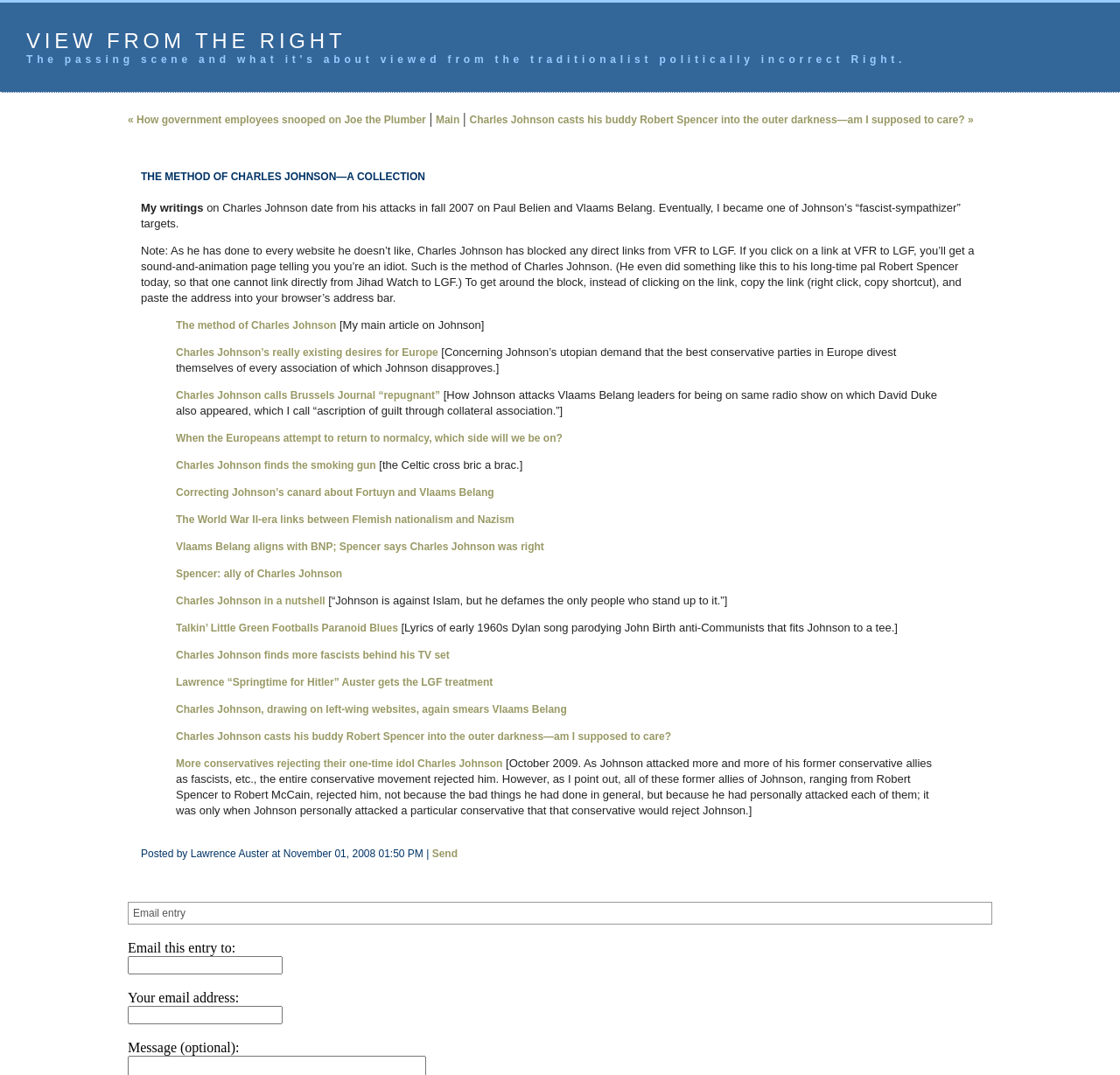Specify the bounding box coordinates for the region that must be clicked to perform the given instruction: "Click on the link 'VIEW FROM THE RIGHT'".

[0.023, 0.027, 0.309, 0.049]